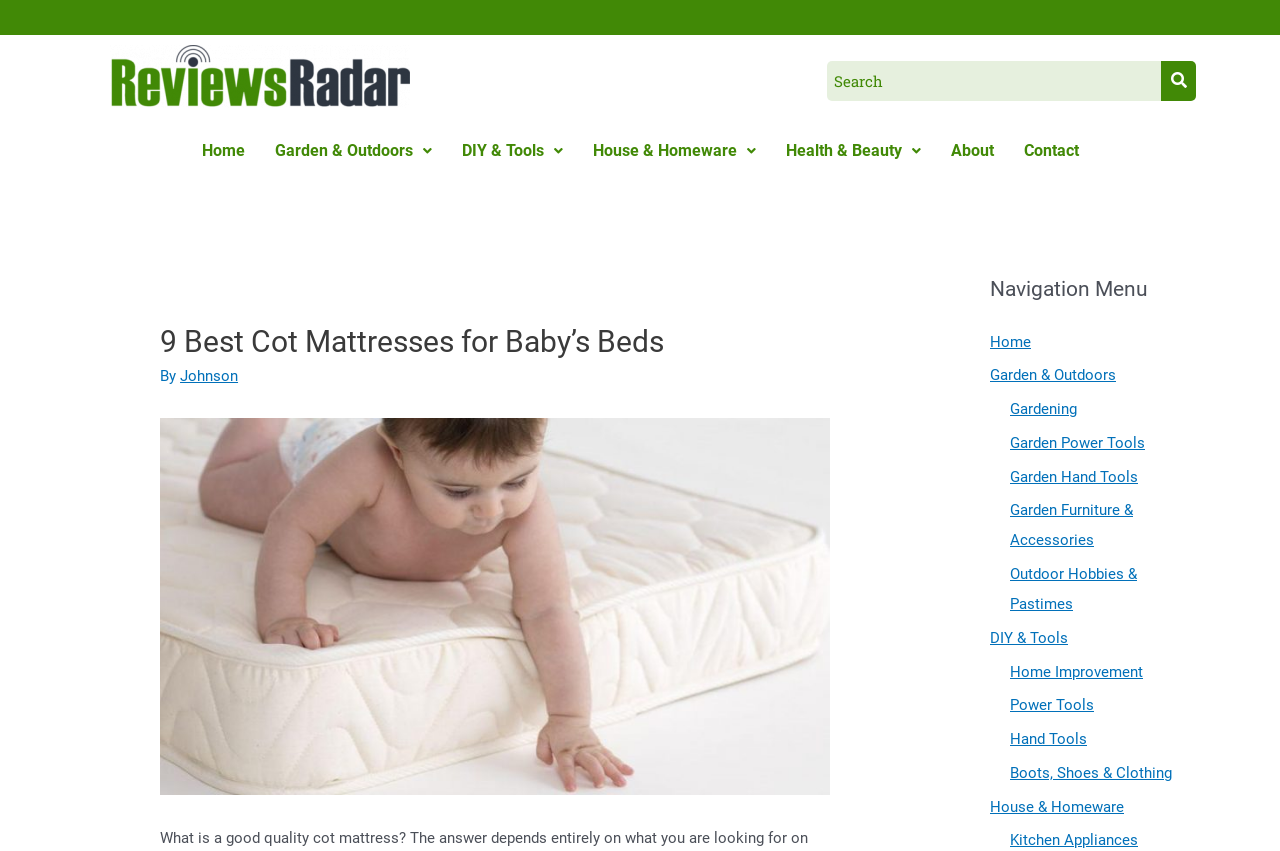Predict the bounding box for the UI component with the following description: "DIY & Tools".

[0.349, 0.15, 0.451, 0.204]